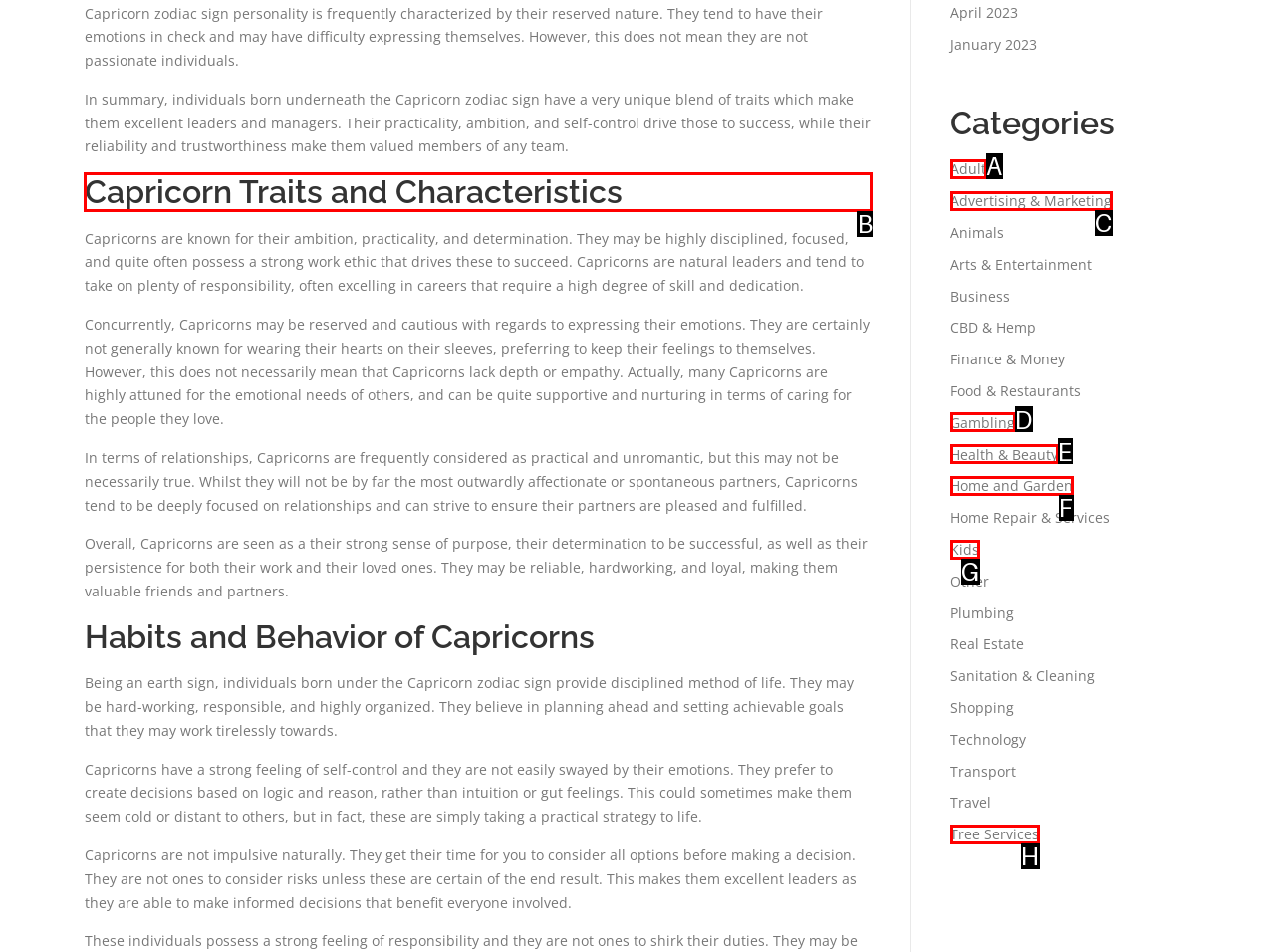Select the HTML element that needs to be clicked to perform the task: View Capricorn Traits and Characteristics. Reply with the letter of the chosen option.

B